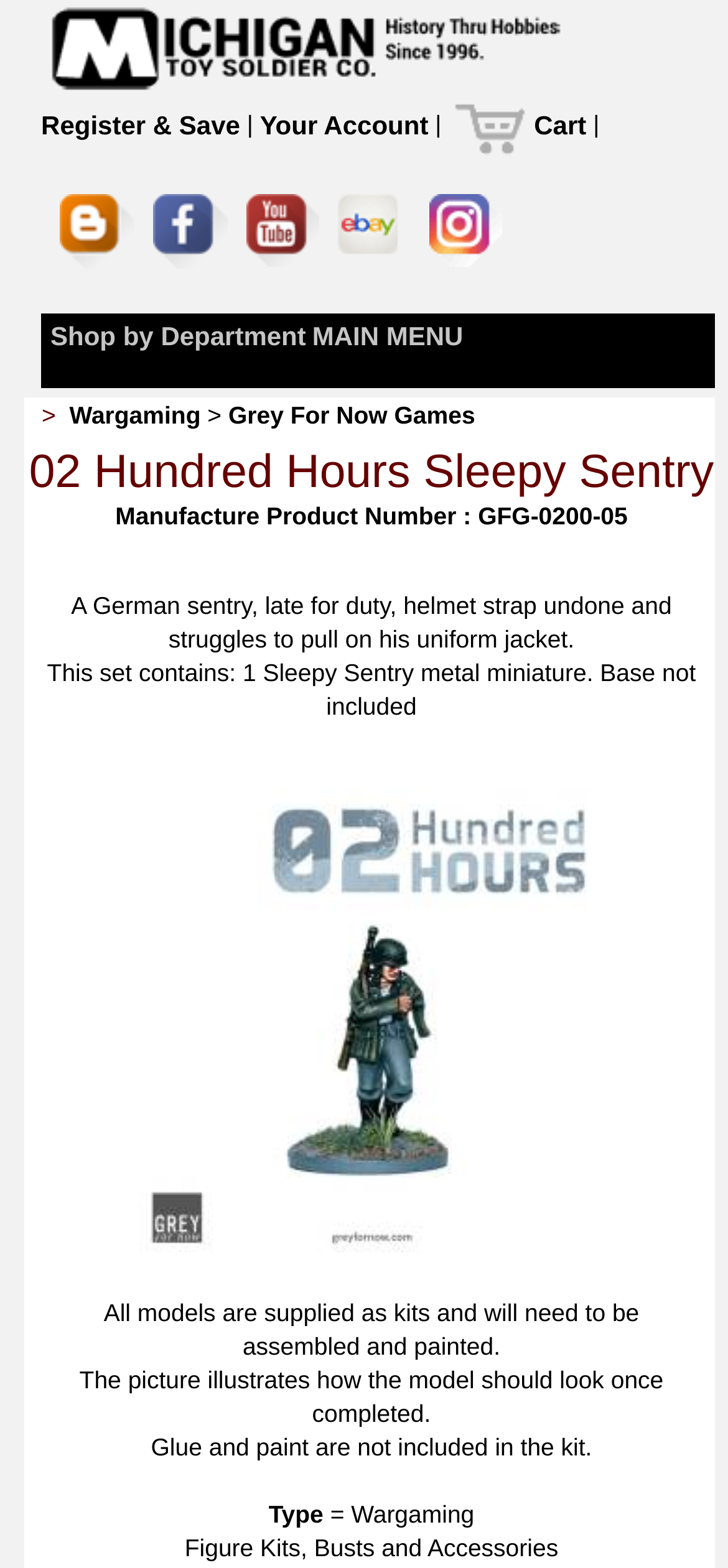Using the information from the screenshot, answer the following question thoroughly:
What is included in the Sleepy Sentry set?

According to the text 'This set contains: 1 Sleepy Sentry metal miniature. Base not included' on the webpage, the Sleepy Sentry set includes one metal miniature, but the base is not included.